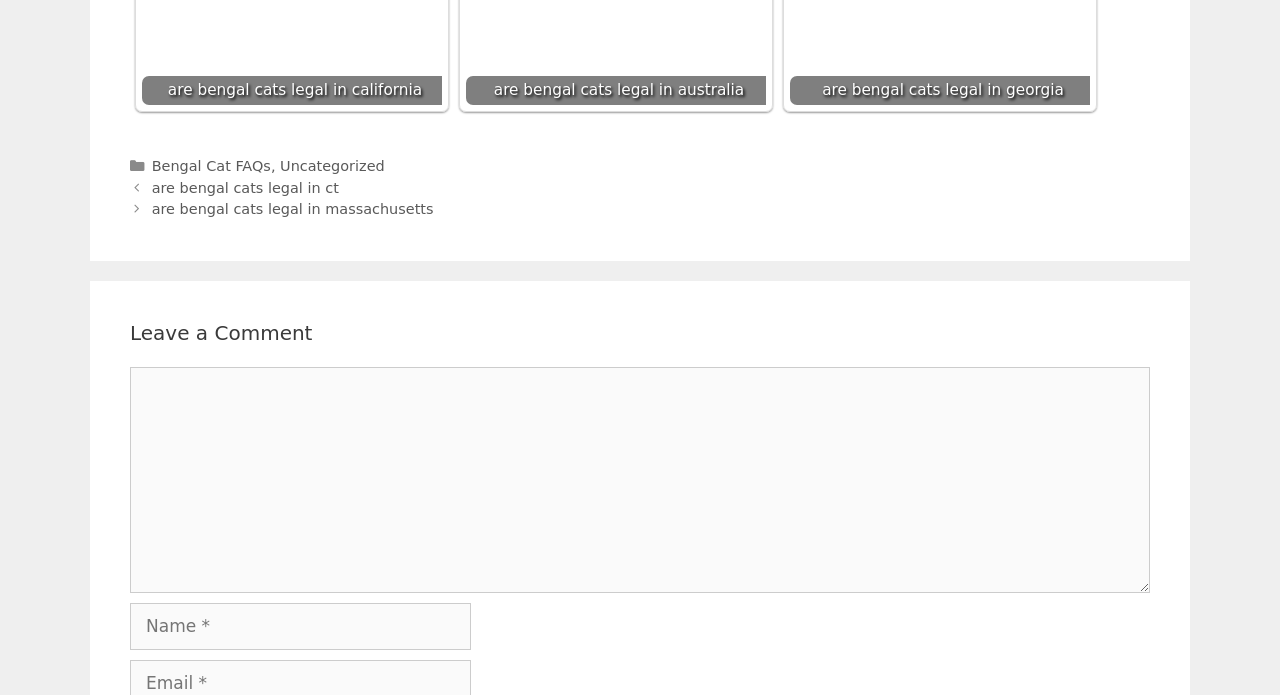Please answer the following question using a single word or phrase: 
What is the category of the post 'are bengal cats legal in ct'?

Uncategorized